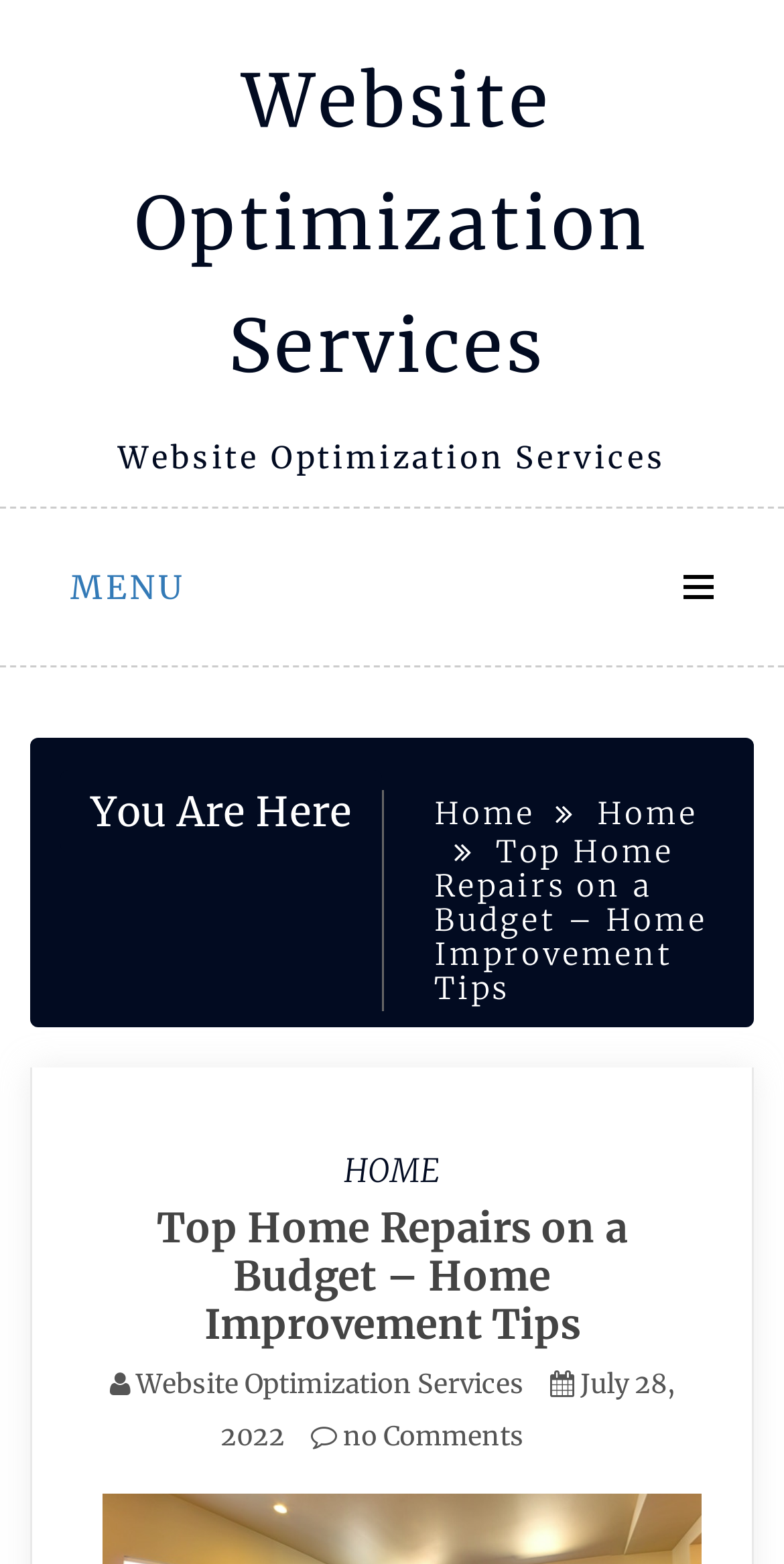How many times does the phrase 'Home Improvement Tips' appear on the webpage?
Could you give a comprehensive explanation in response to this question?

The phrase 'Home Improvement Tips' appears in the heading 'Top Home Repairs on a Budget – Home Improvement Tips' and also in the static text 'Top Home Repairs on a Budget – Home Improvement Tips', which means it appears twice on the webpage.